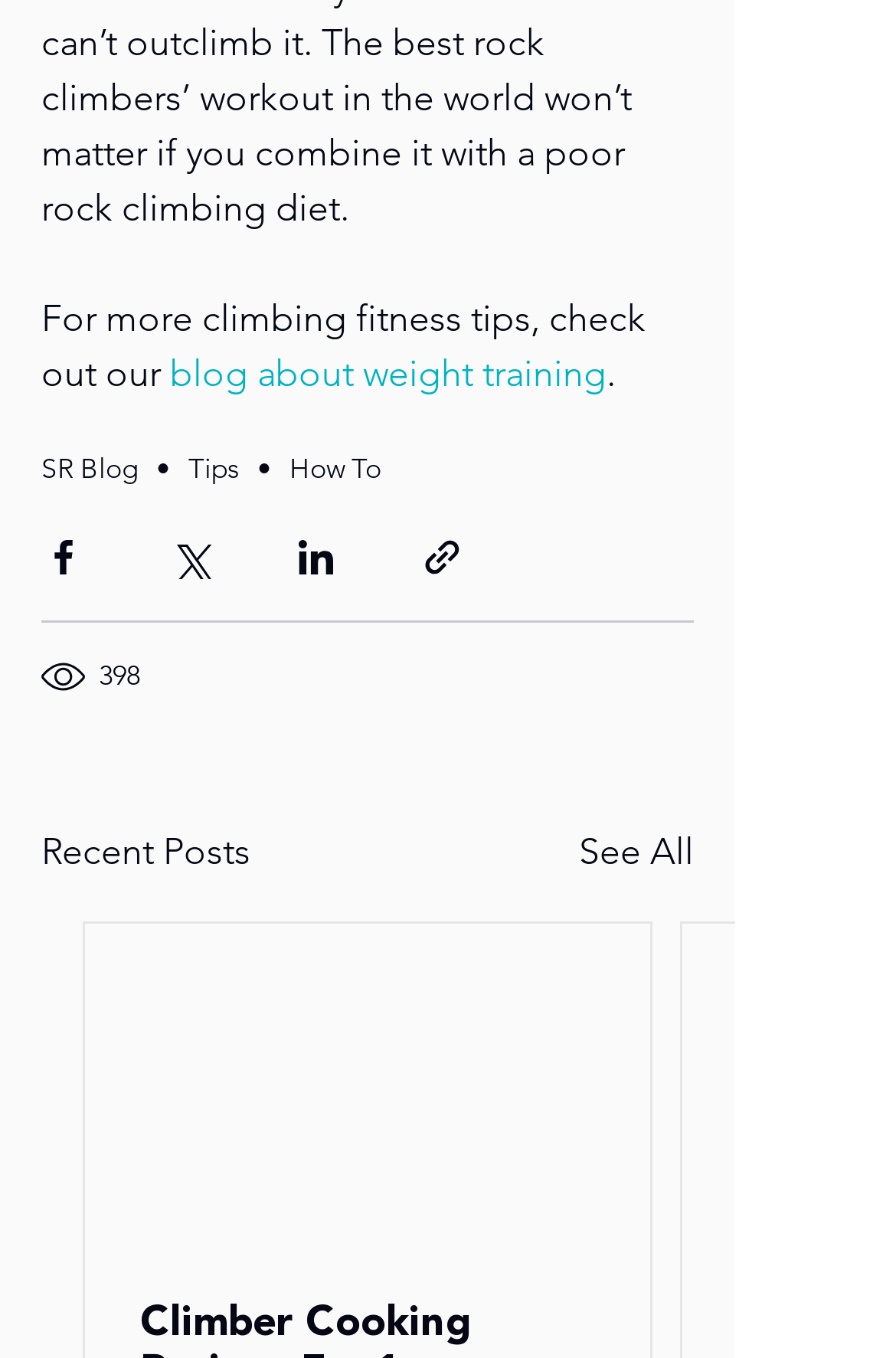Specify the bounding box coordinates of the area that needs to be clicked to achieve the following instruction: "Share via Facebook".

[0.046, 0.394, 0.095, 0.426]